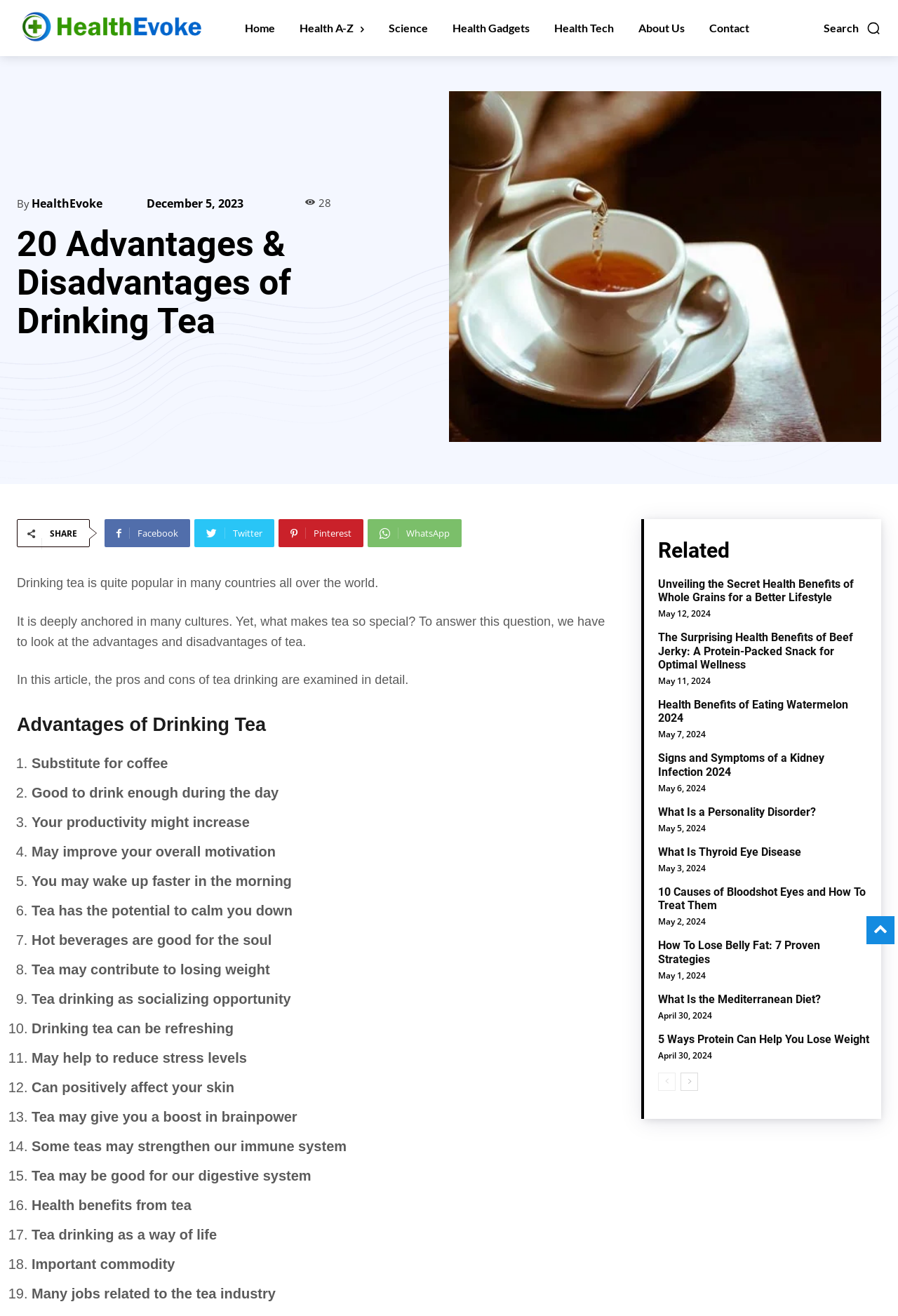What is the date of the article 'Unveiling the Secret Health Benefits of Whole Grains for a Better Lifestyle'?
Give a one-word or short-phrase answer derived from the screenshot.

May 12, 2024